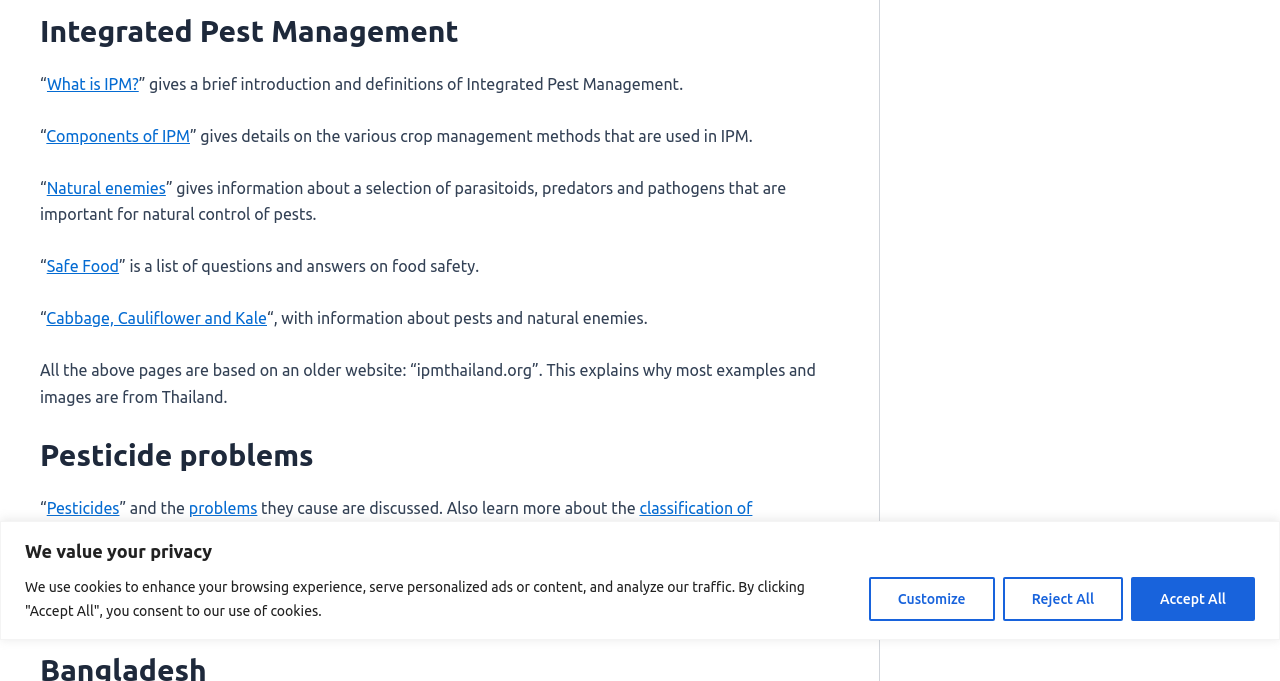Find the bounding box coordinates corresponding to the UI element with the description: "problems". The coordinates should be formatted as [left, top, right, bottom], with values as floats between 0 and 1.

[0.147, 0.732, 0.201, 0.759]